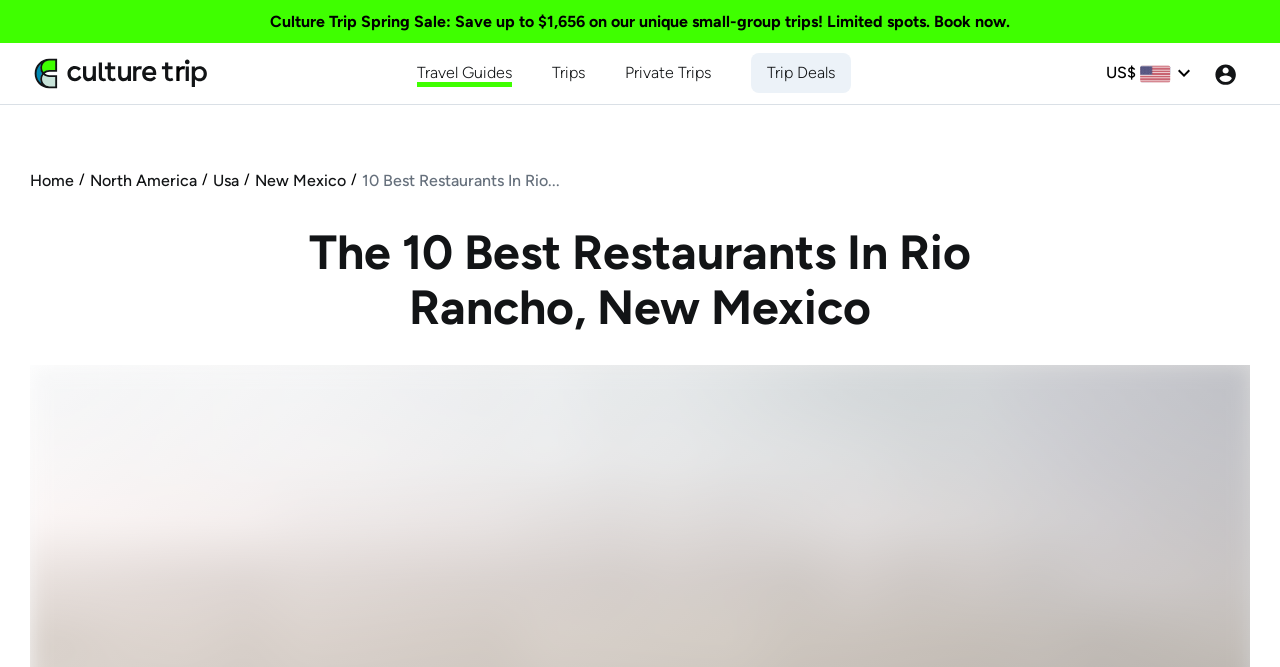Provide the bounding box coordinates of the HTML element this sentence describes: "Private Trips". The bounding box coordinates consist of four float numbers between 0 and 1, i.e., [left, top, right, bottom].

[0.488, 0.092, 0.555, 0.126]